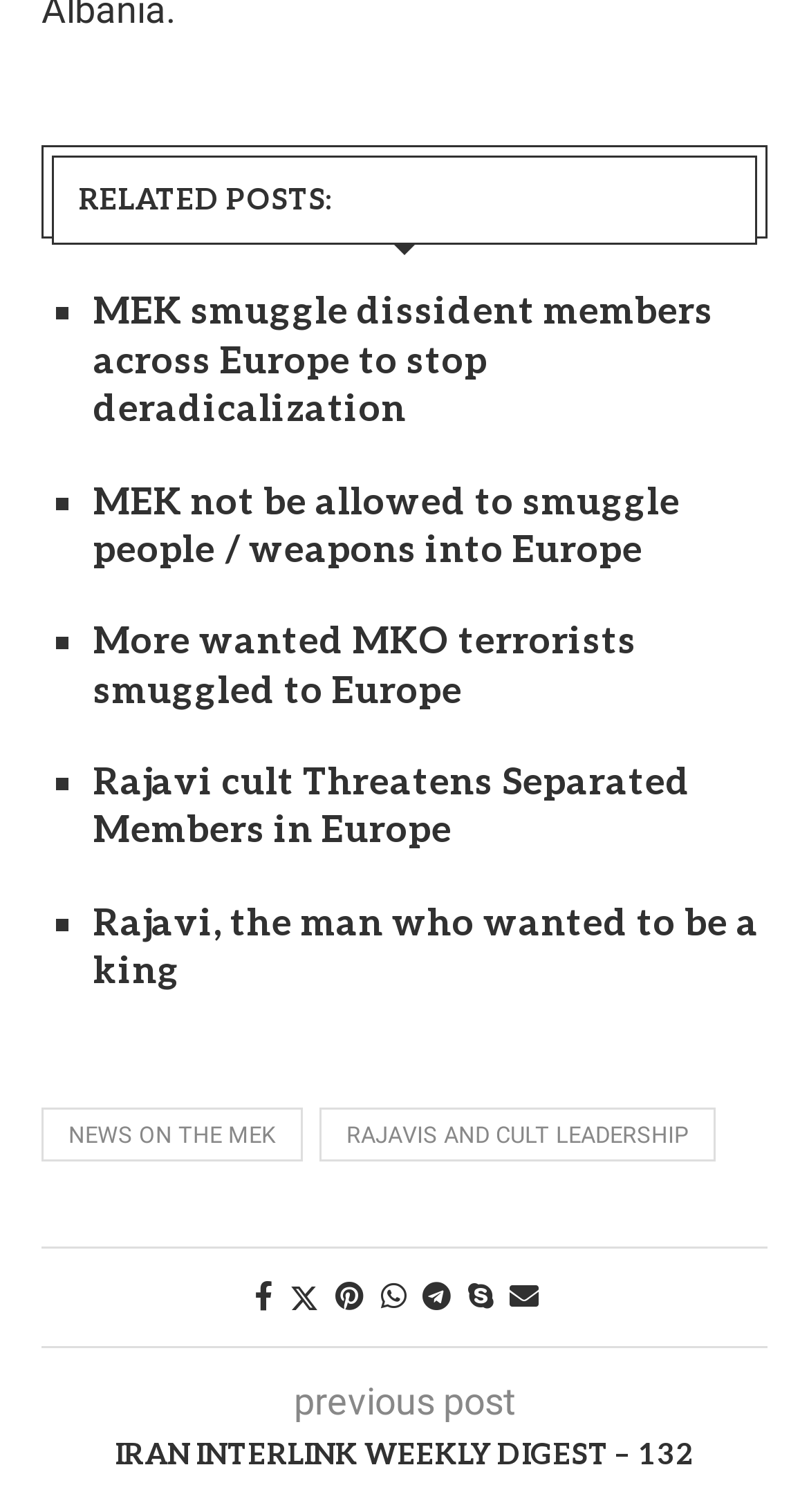Please determine the bounding box coordinates for the element that should be clicked to follow these instructions: "Click on 'IRAN INTERLINK WEEKLY DIGEST – 132'".

[0.051, 0.949, 0.949, 0.976]